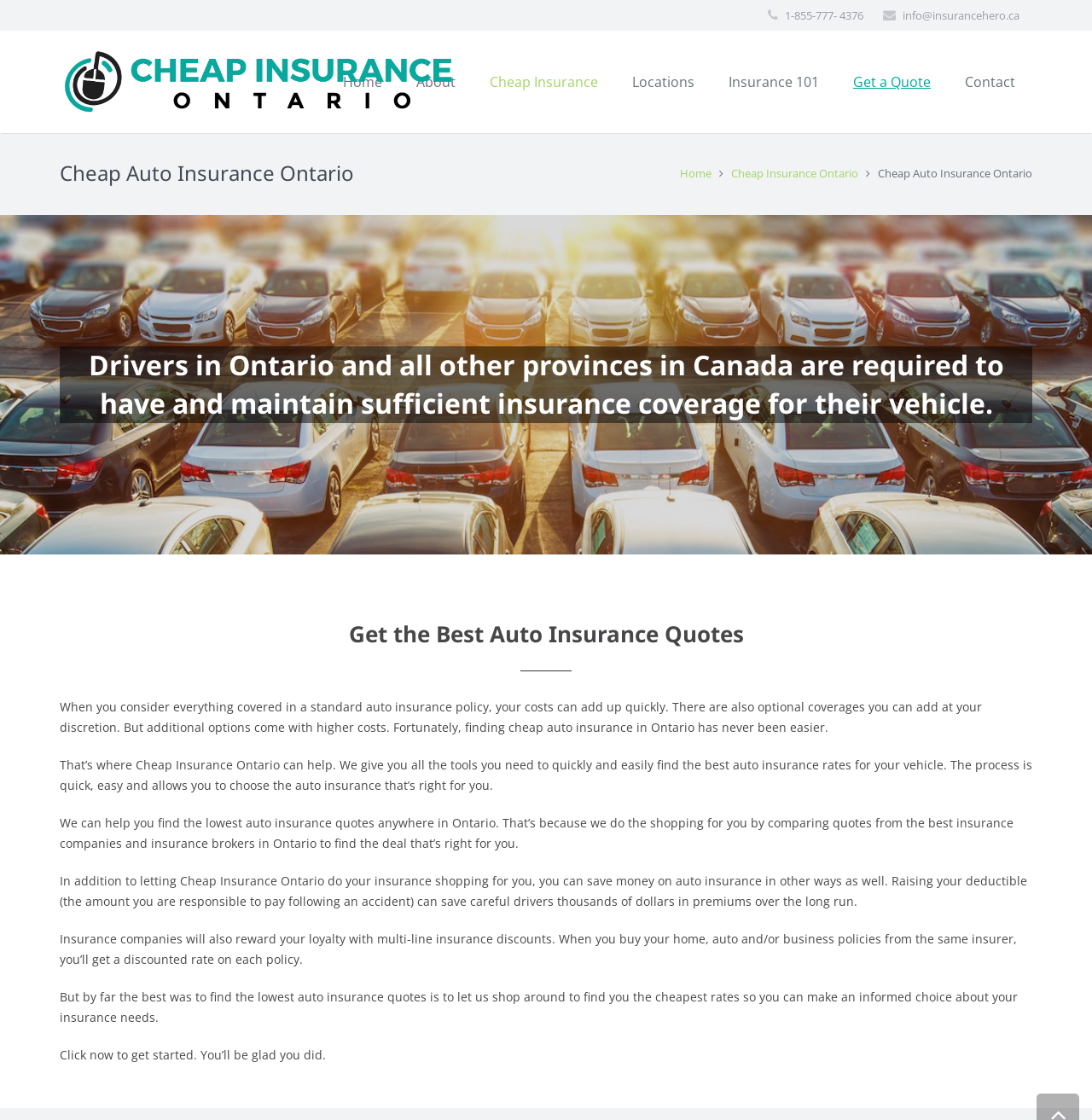Locate the bounding box coordinates of the area that needs to be clicked to fulfill the following instruction: "Learn about cheap insurance in Ontario". The coordinates should be in the format of four float numbers between 0 and 1, namely [left, top, right, bottom].

[0.433, 0.027, 0.563, 0.119]